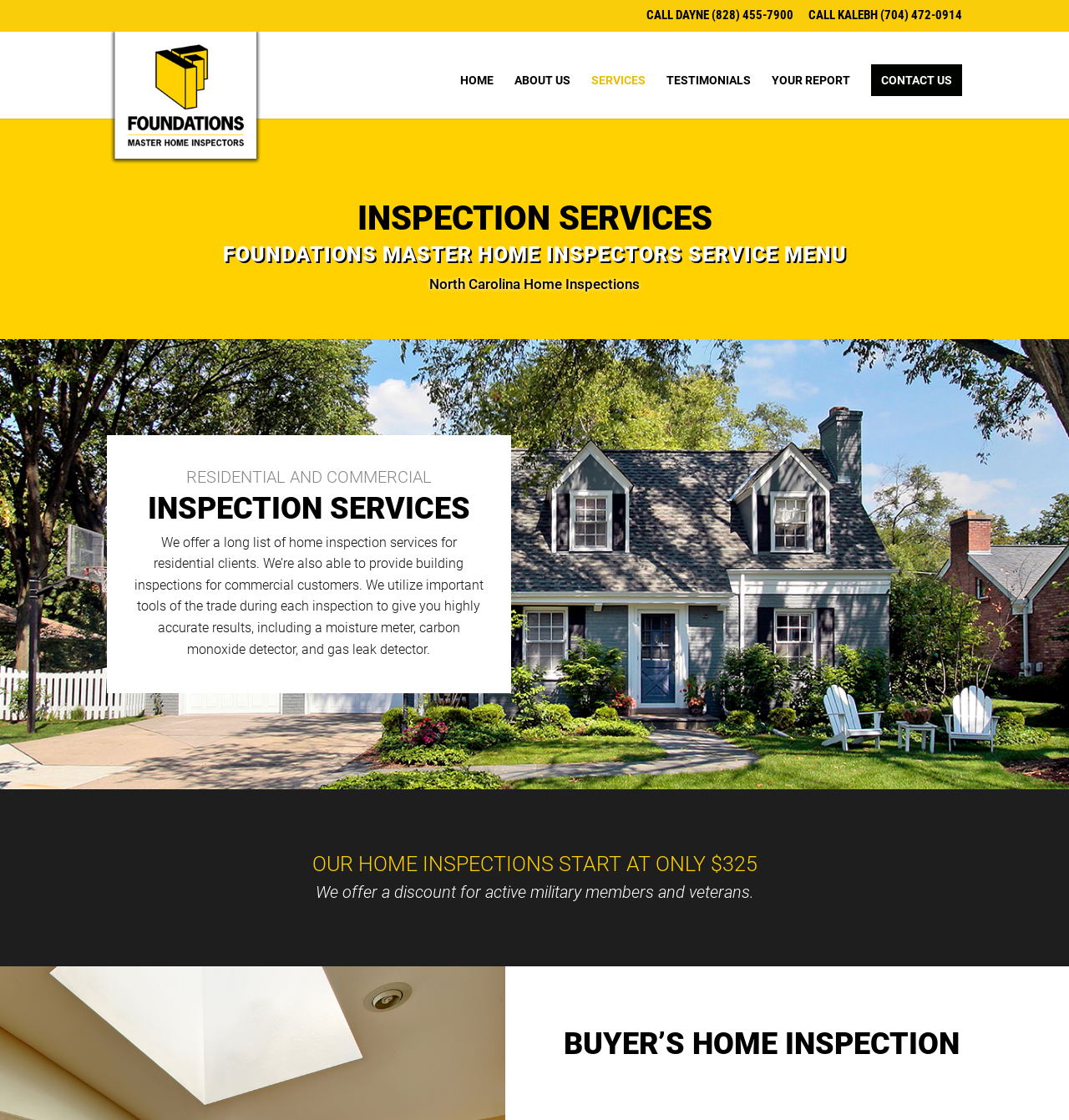Determine the coordinates of the bounding box that should be clicked to complete the instruction: "Call Dayne". The coordinates should be represented by four float numbers between 0 and 1: [left, top, right, bottom].

[0.605, 0.008, 0.742, 0.028]